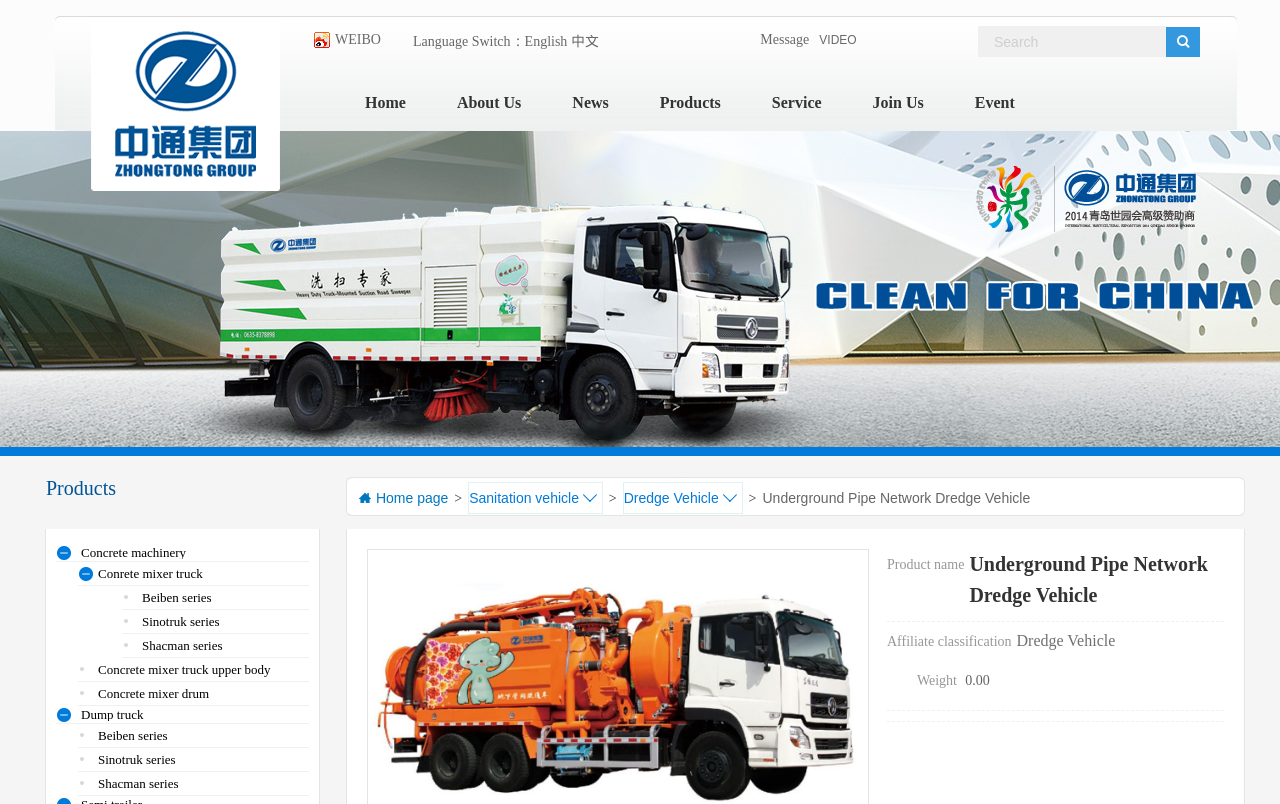What is the primary heading on this webpage?

Underground Pipe Network Dredge Vehicle